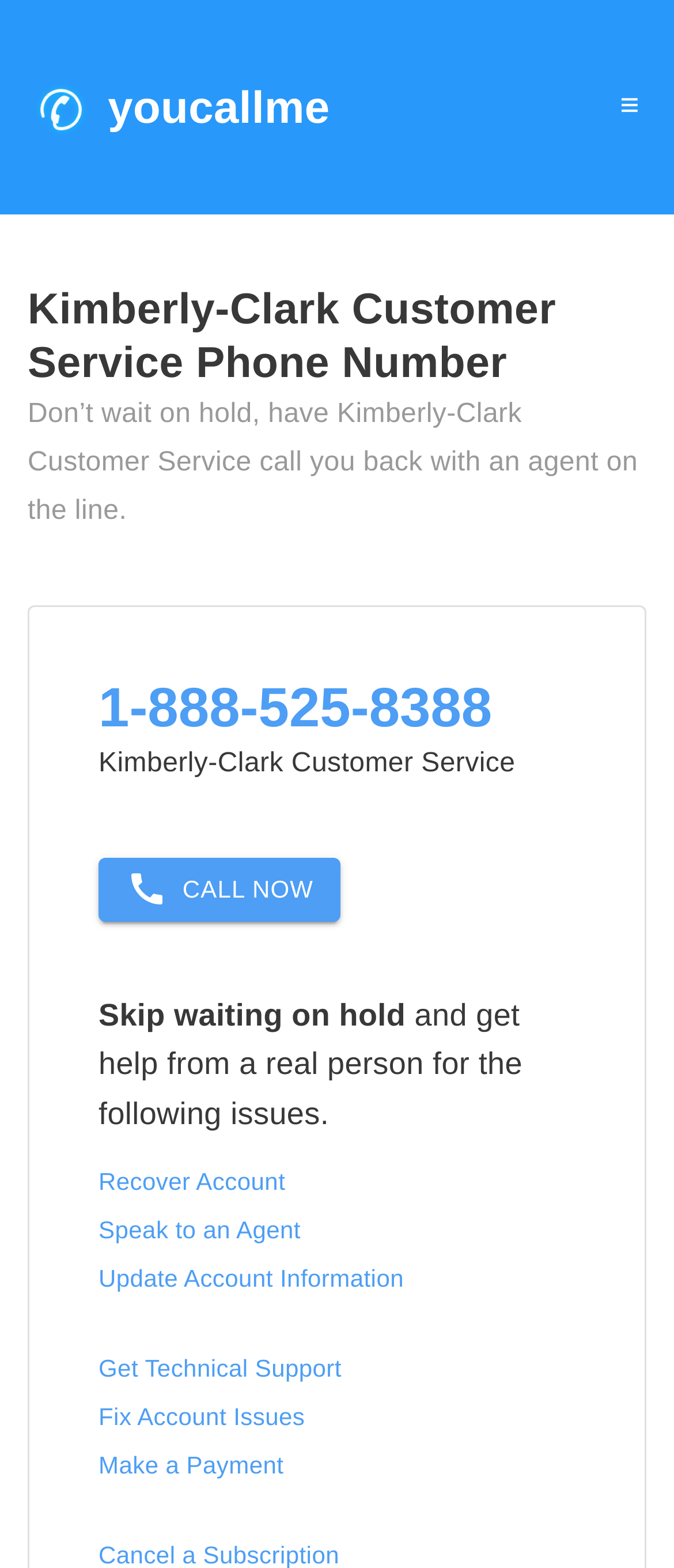Identify the bounding box coordinates of the element that should be clicked to fulfill this task: "Learn more about the service". The coordinates should be provided as four float numbers between 0 and 1, i.e., [left, top, right, bottom].

[0.038, 0.293, 0.962, 0.342]